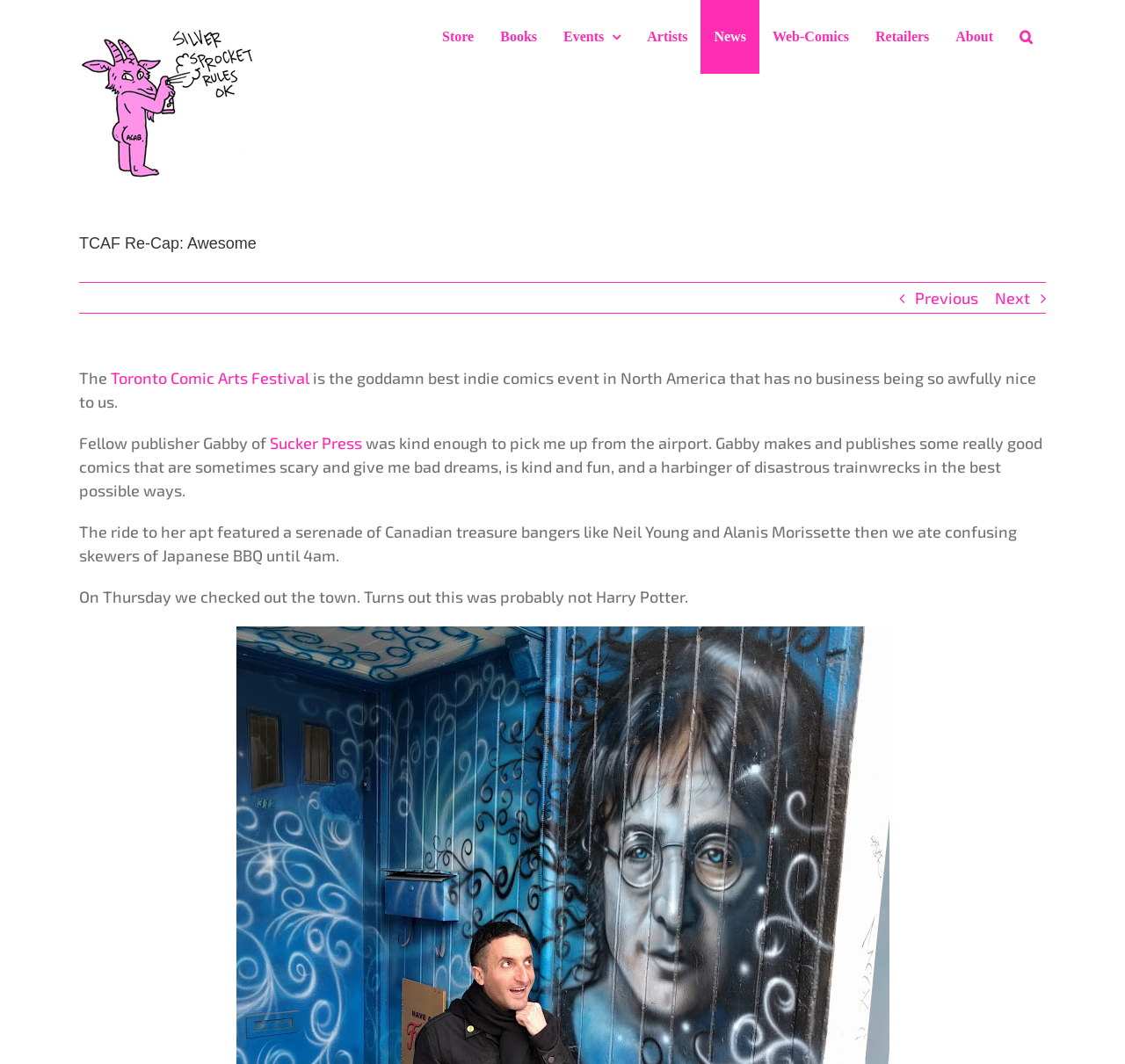Find and specify the bounding box coordinates that correspond to the clickable region for the instruction: "Visit the Sucker Press website".

[0.24, 0.407, 0.322, 0.425]